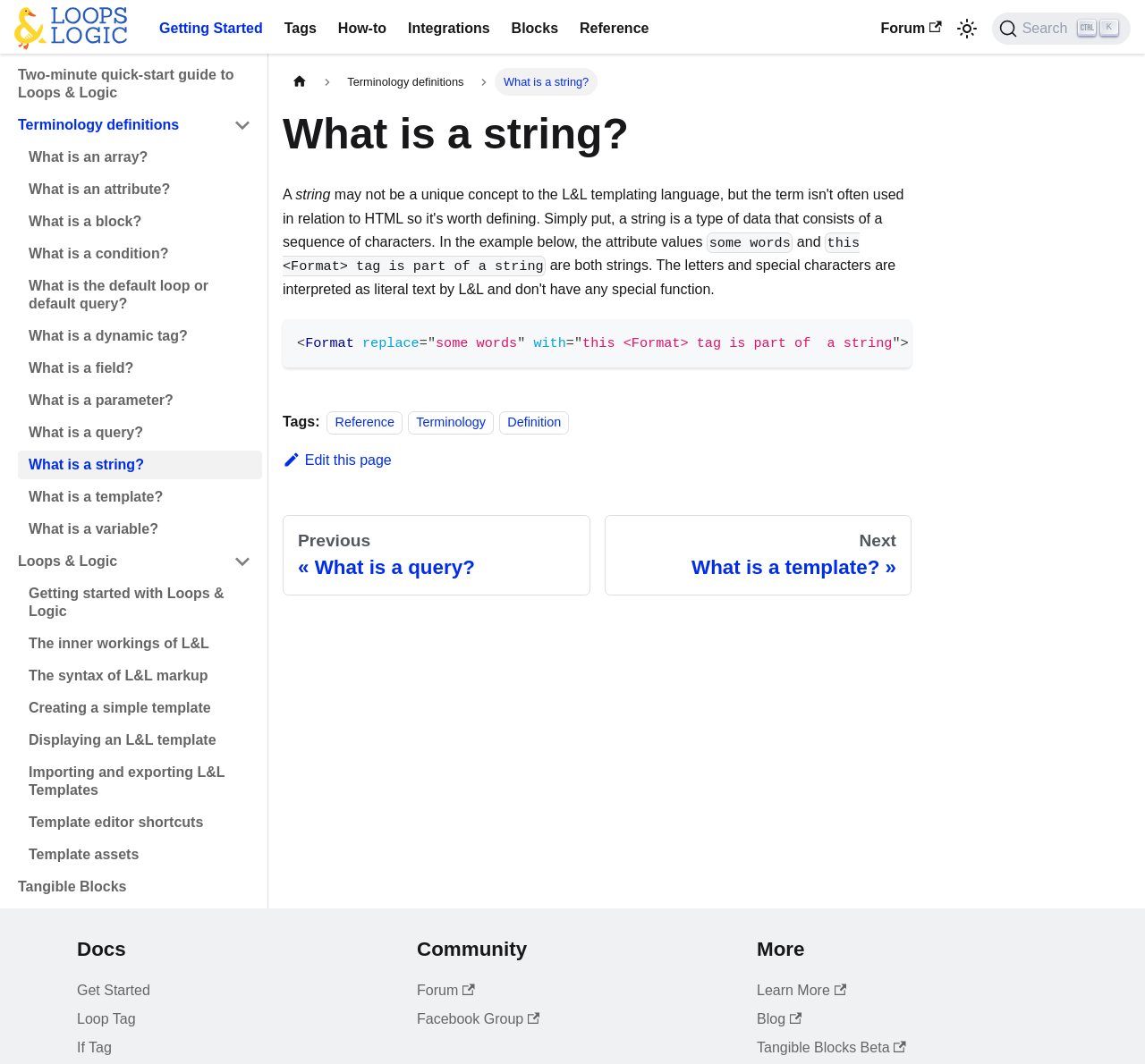Describe the webpage meticulously, covering all significant aspects.

This webpage is about learning strings in Loops & Logic. At the top, there is a navigation bar with links to different sections, including "Loops & Logic", "Getting Started", "Tags", "How-to", "Integrations", "Blocks", "Reference", and "Forum". There is also a button to switch between dark and light mode and a search button.

On the left side, there is a complementary section with a navigation sidebar that contains links to various topics, including "Two-minute quick-start guide to Loops & Logic", "Terminology definitions", "What is an array?", "What is an attribute?", and many more.

The main content of the page is an article about "What is a string?" which is divided into several sections. The first section has a heading "What is a string?" followed by a brief description. The next section has a code snippet with a format tag that is part of a string. There are also buttons to toggle word wrap and copy the code to the clipboard.

Below the article, there is a footer section with links to "Tags", "Reference", "Terminology", and "Definition". There is also a link to edit the page.

At the bottom of the page, there are navigation links to "Previous" and "Next" pages, as well as links to "Get Started", "Loop Tag", "If Tag", and other topics. Additionally, there are sections for "Community" and "More" with links to the forum, Facebook group, and other resources.